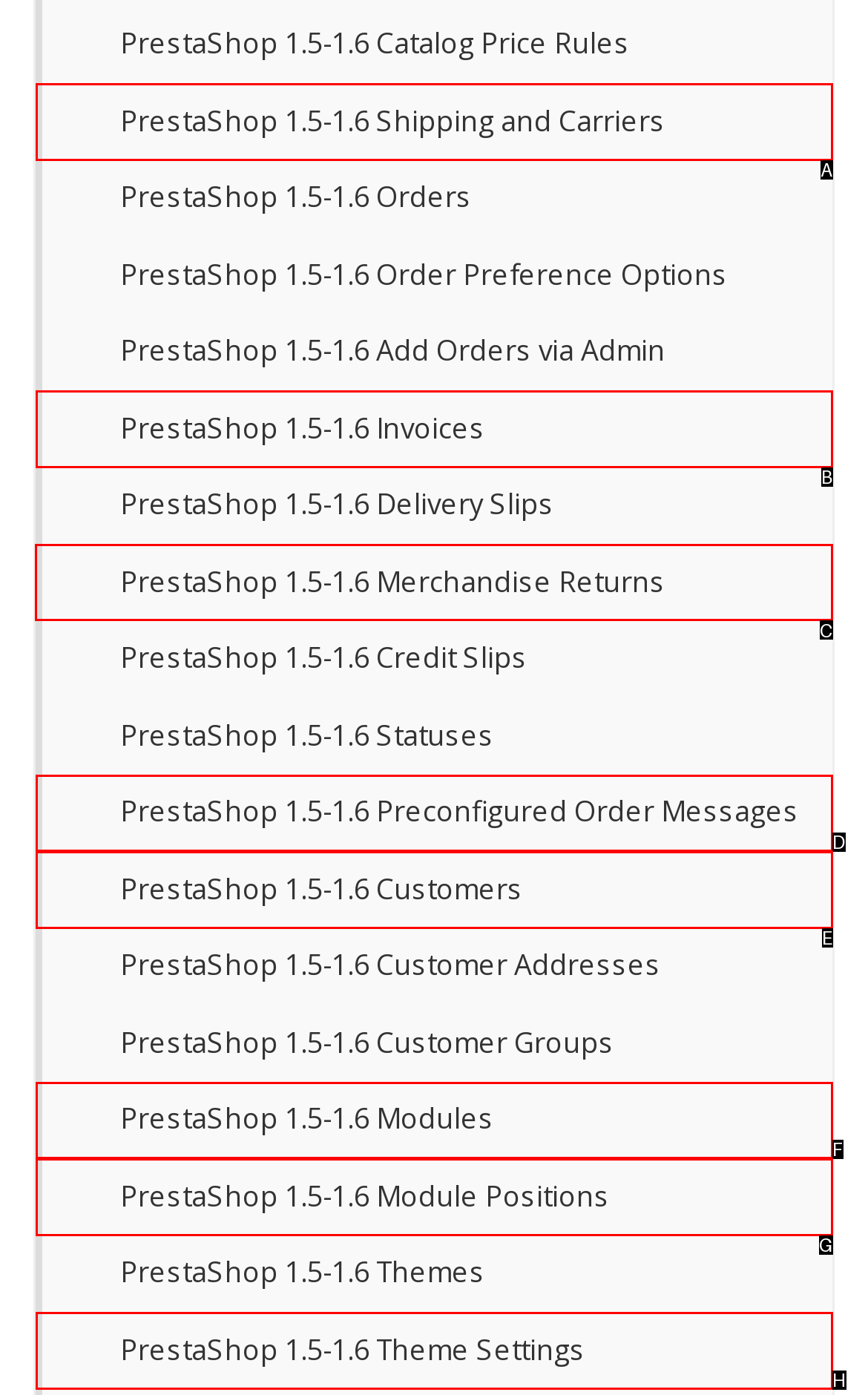What option should I click on to execute the task: Explore 'Medical Cool Box' category? Give the letter from the available choices.

None